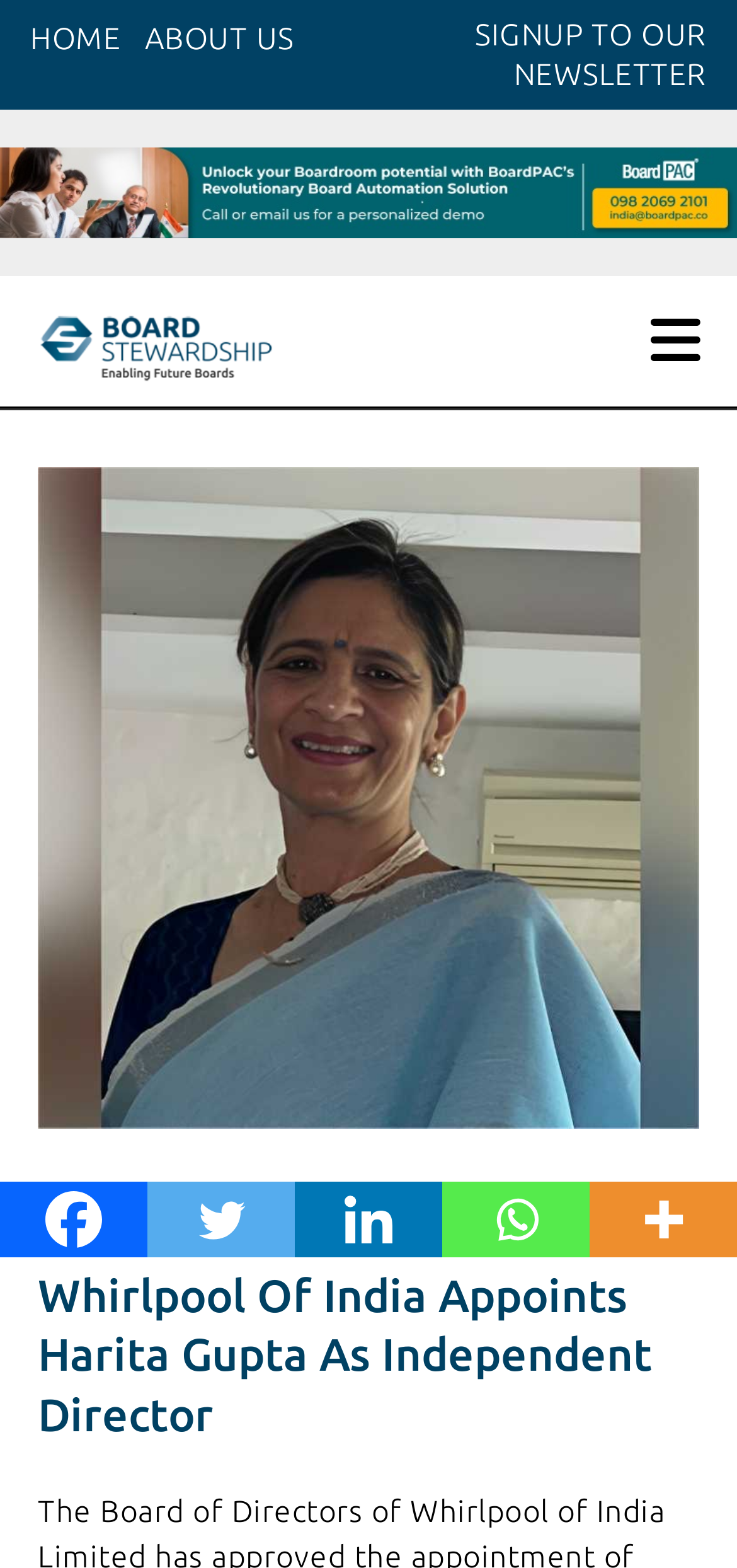Explain the webpage's design and content in an elaborate manner.

The webpage is about Whirlpool of India appointing Harita Gupta as an Independent Director. At the top left, there is a navigation menu with links to "HOME" and "ABOUT US". On the right side of the navigation menu, there is a link to "SIGNUP TO OUR NEWSLETTER". Below the navigation menu, there is a horizontal banner with a logo and a link to the main page.

On the left side of the page, there is a vertical menu with a logo and a link to "logo main". Next to the logo, there is a search icon. Below the search icon, there are social media links to Facebook, Twitter, Linkedin, Whatsapp, and More.

The main content of the page is a news article with the title "Whirlpool Of India Appoints Harita Gupta As Independent Director". The article is dated "DEC 14, 2023" and is categorized under "BOARD NEWSROOM". The article is positioned below the navigation menu and the horizontal banner.

There are a total of 5 images on the page, including the logo, the horizontal banner, and the social media icons. The page also has several links to other pages, including the navigation menu, the social media links, and the link to the news article.